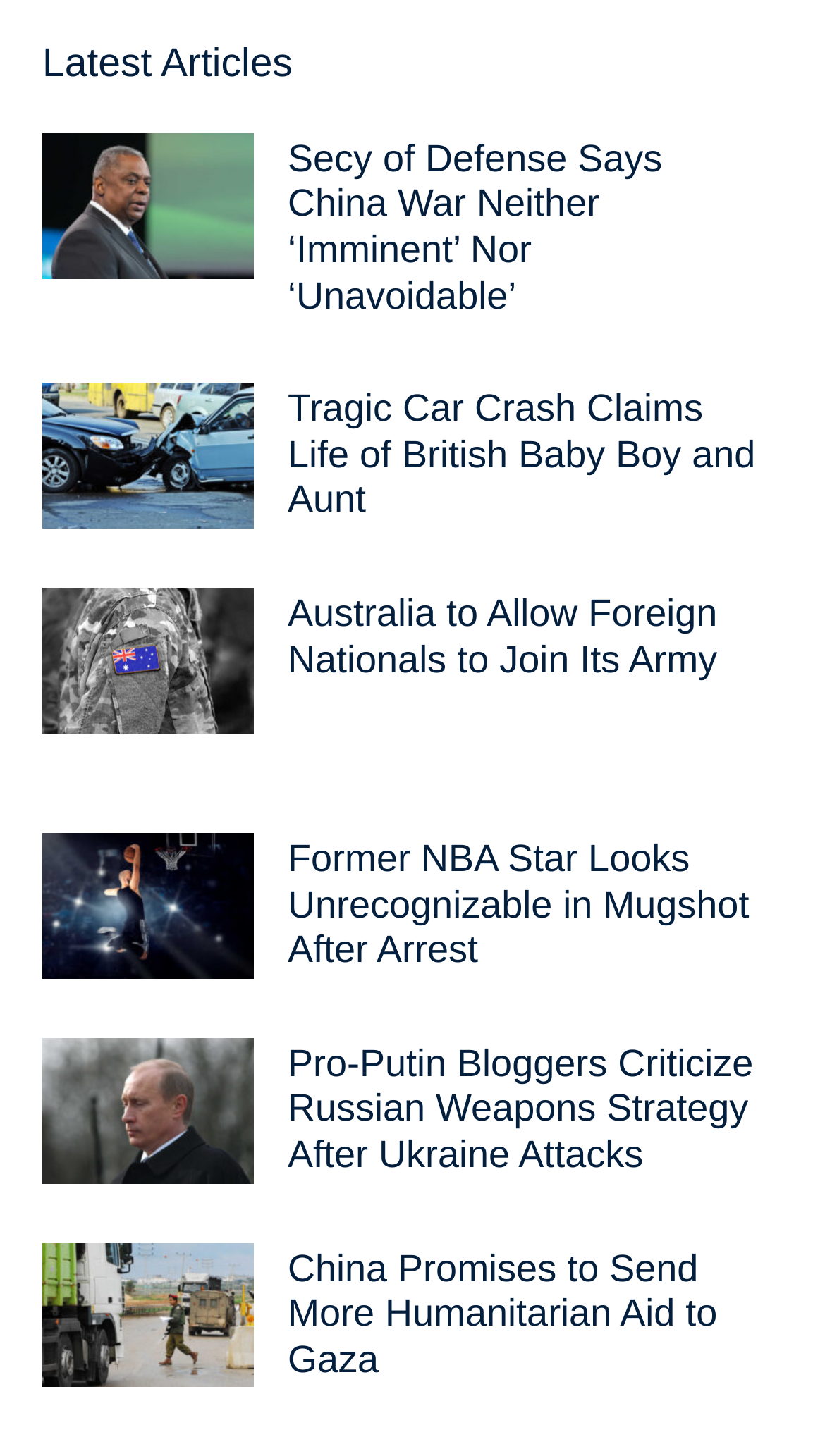Determine the bounding box coordinates for the clickable element required to fulfill the instruction: "Learn more about Australia's new army policy". Provide the coordinates as four float numbers between 0 and 1, i.e., [left, top, right, bottom].

[0.051, 0.404, 0.308, 0.503]